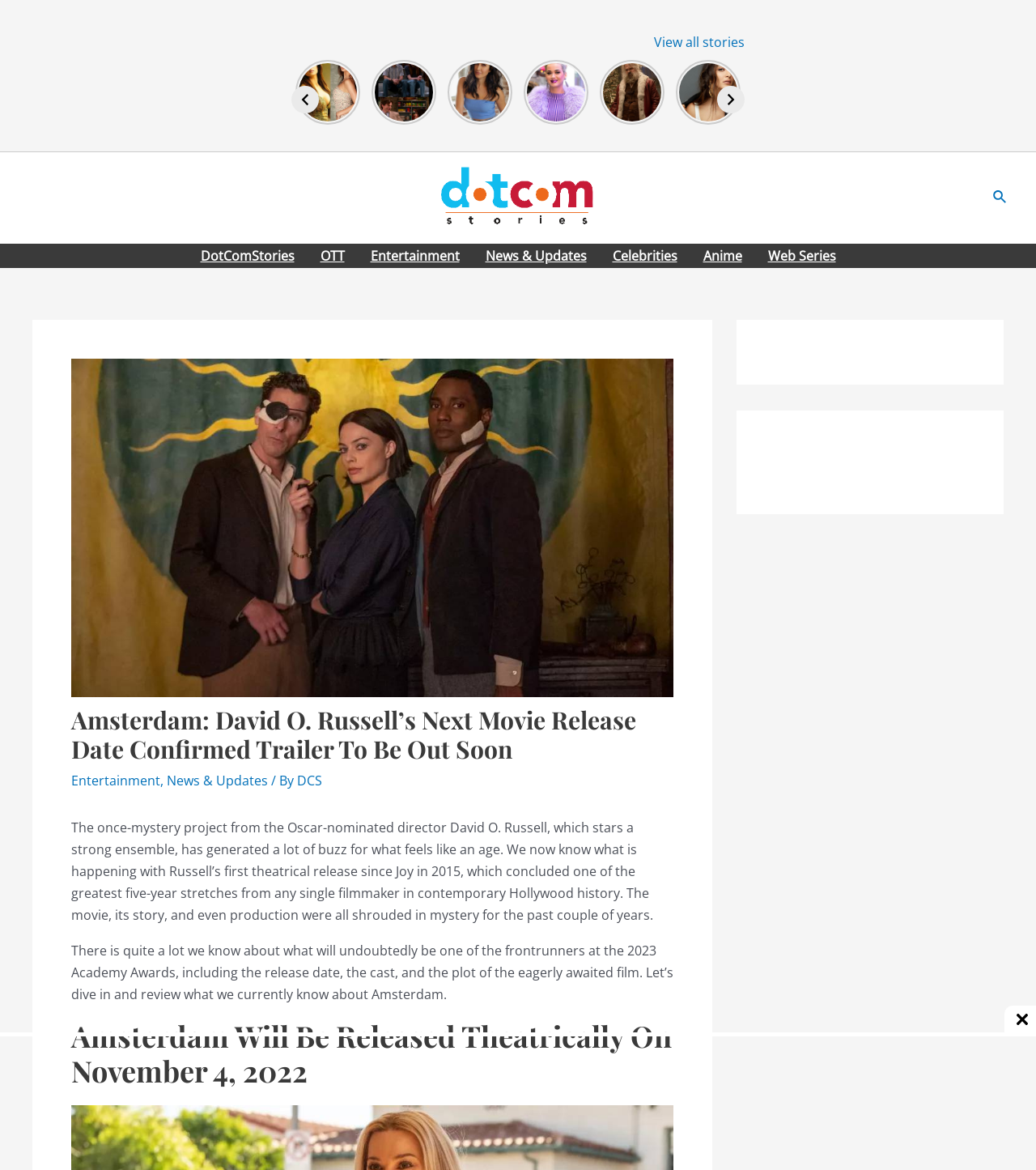Answer the question using only one word or a concise phrase: What is the category of the article about Kiara Advani?

Entertainment